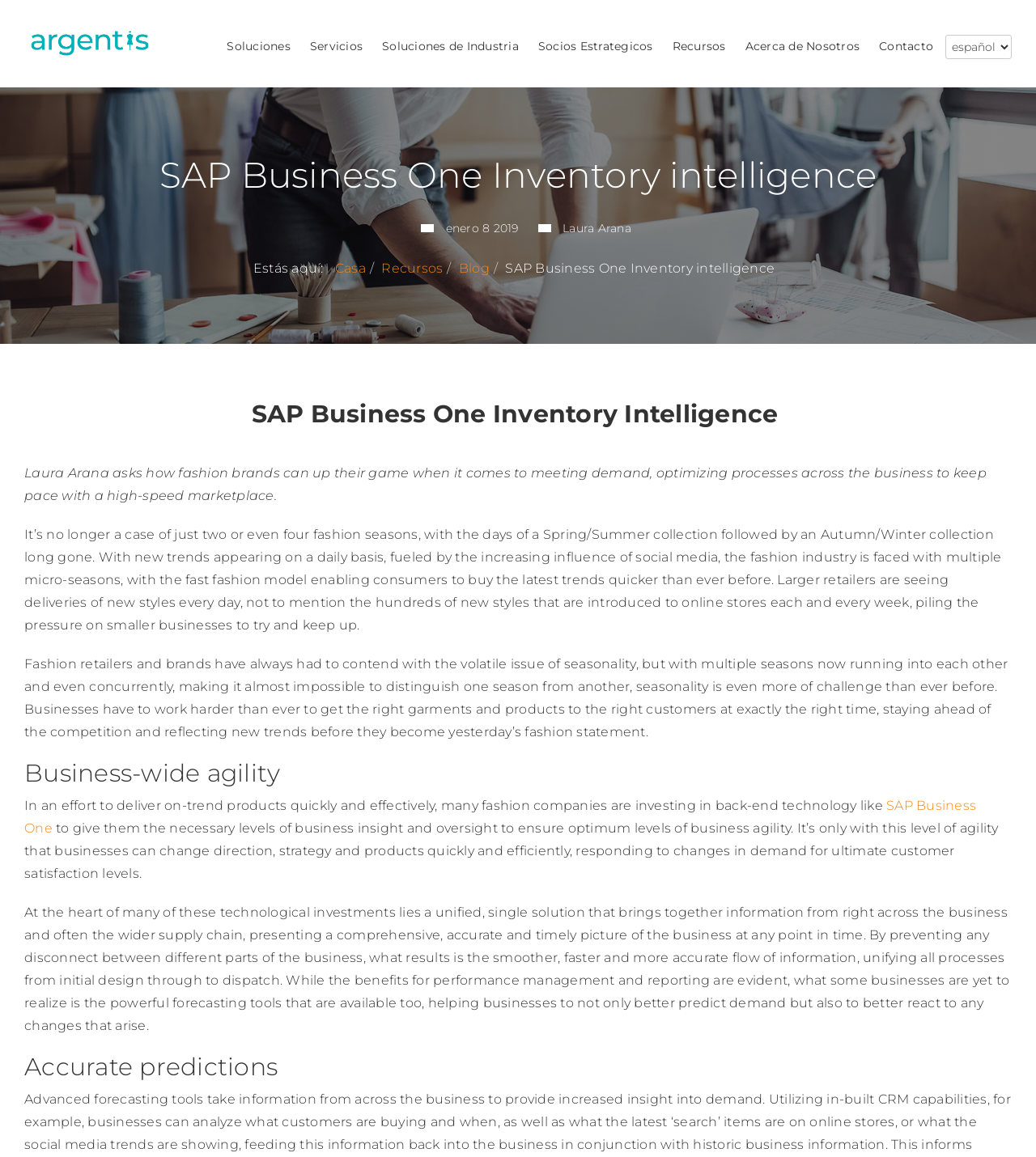Locate the coordinates of the bounding box for the clickable region that fulfills this instruction: "Click on Contacto".

[0.848, 0.0, 0.901, 0.068]